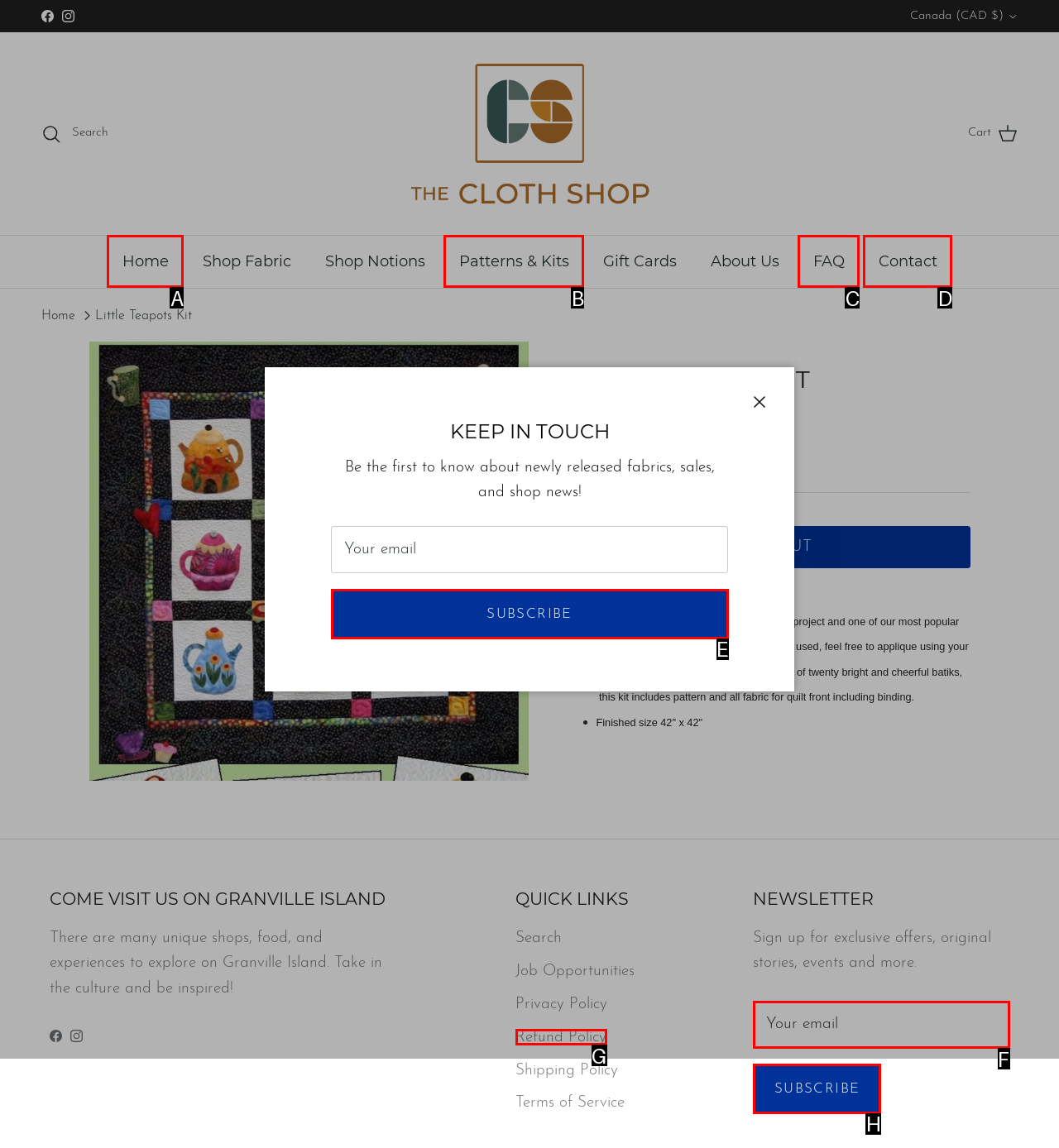Tell me which option I should click to complete the following task: Read about Geography Answer with the option's letter from the given choices directly.

None